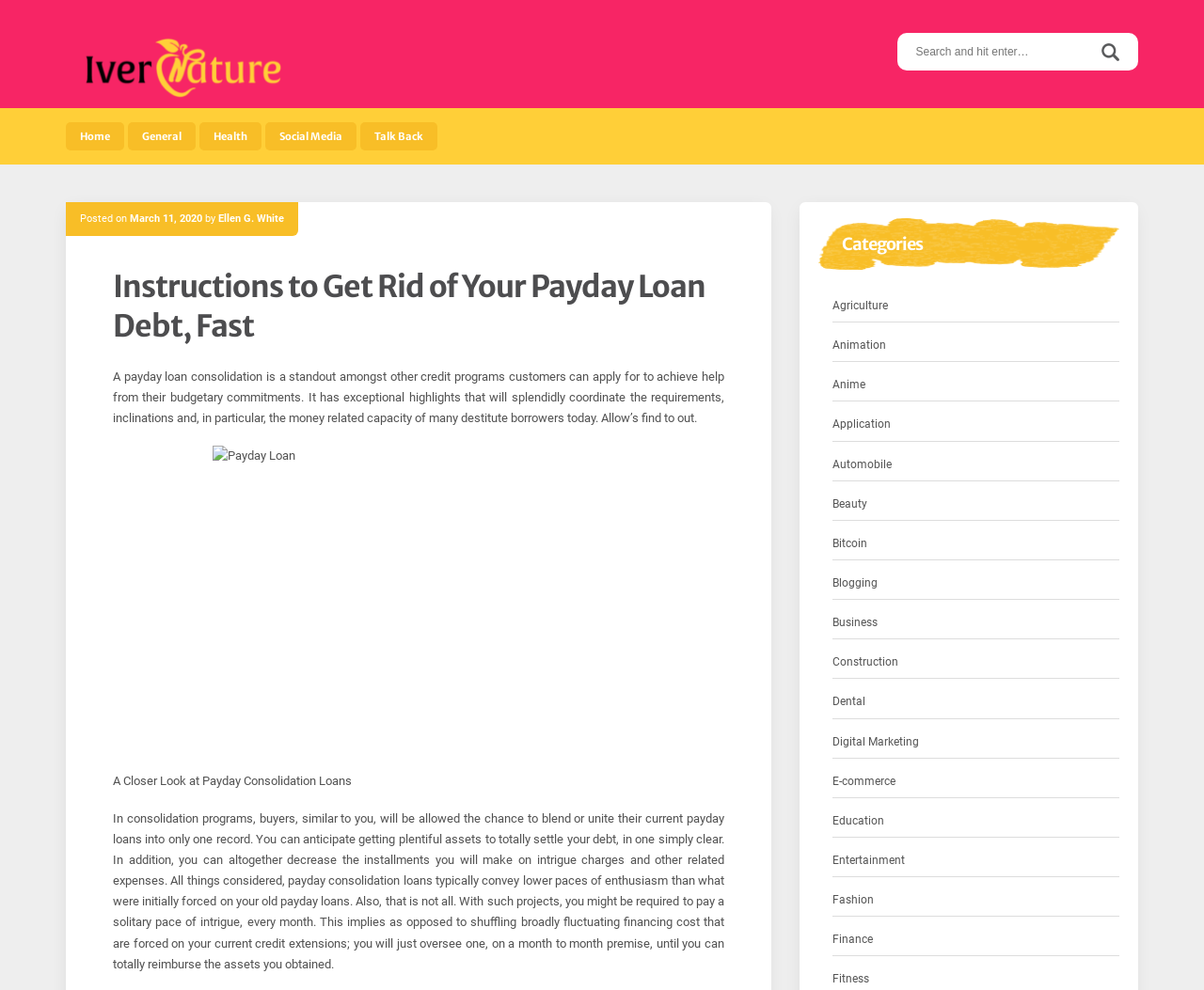Could you locate the bounding box coordinates for the section that should be clicked to accomplish this task: "Read the article posted on March 11, 2020".

[0.108, 0.215, 0.168, 0.227]